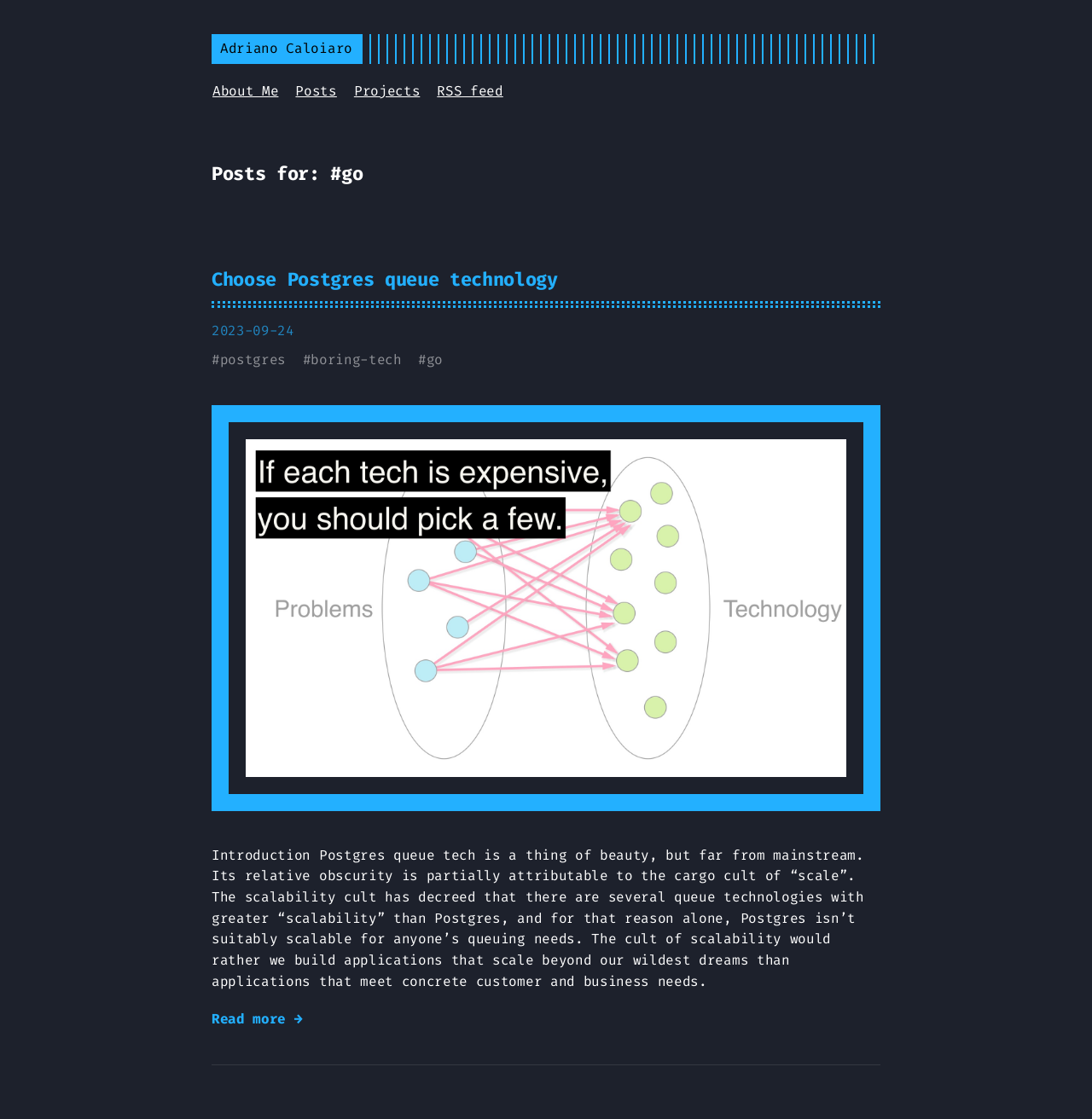Identify and extract the main heading of the webpage.

Posts for: #go